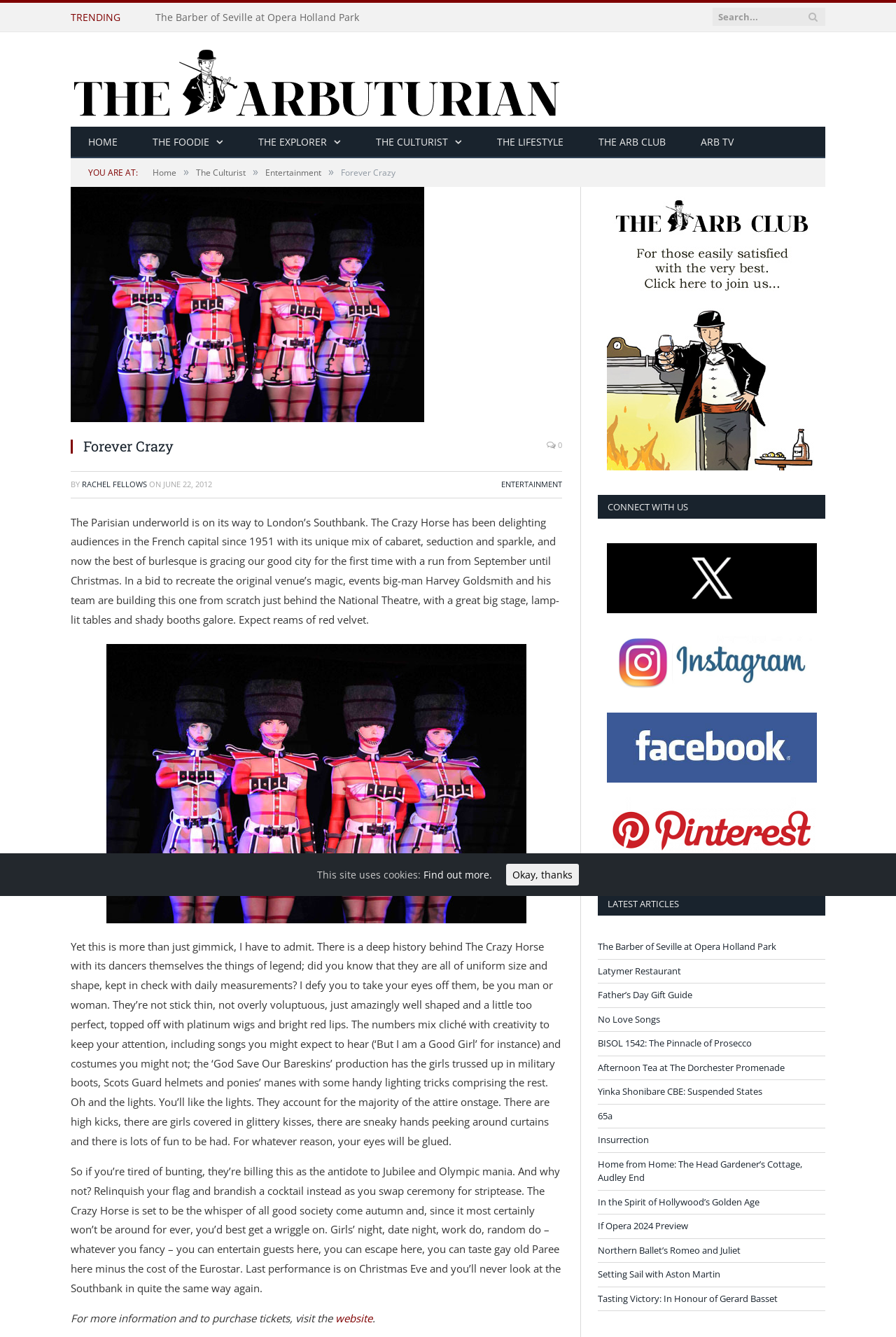Please find the bounding box coordinates of the element that needs to be clicked to perform the following instruction: "Check the latest articles". The bounding box coordinates should be four float numbers between 0 and 1, represented as [left, top, right, bottom].

[0.667, 0.667, 0.921, 0.685]